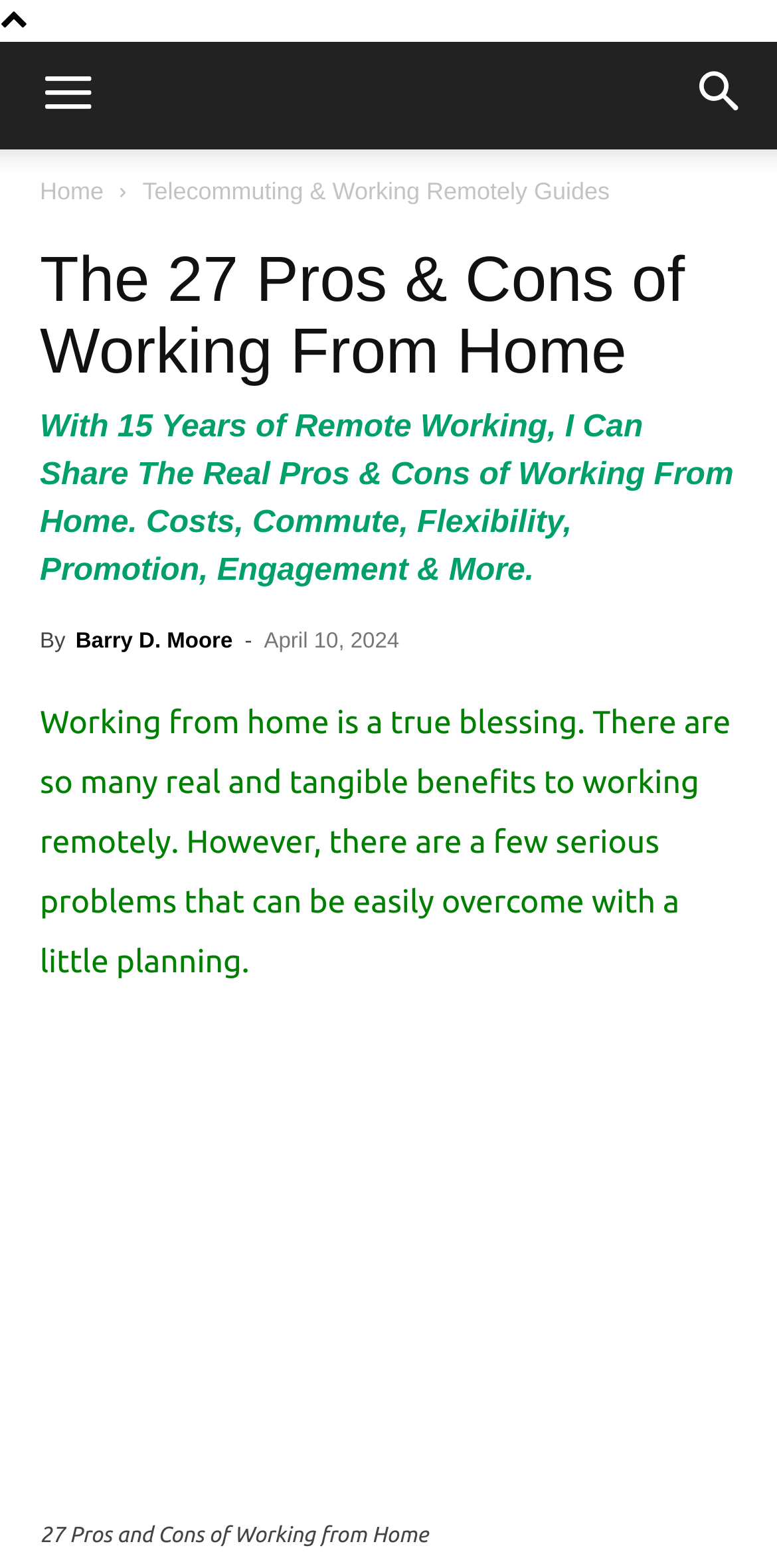Write a detailed summary of the webpage.

The webpage is about the pros and cons of working from home, with the title "The 27 Pros & Cons of Working From Home" prominently displayed at the top. Below the title, there is a brief introduction to the article, which mentions that working from home has many benefits, but also some serious problems that can be overcome with planning.

At the top right corner, there is a search link and a menu button. On the top left, there is a link to the "Home" page and another link to "Telecommuting & Working Remotely Guides". 

Below the introduction, there is an image with a caption "27 Pros and Cons of Working from Home", which takes up most of the width of the page. The image is accompanied by a figcaption with the same text.

The author of the article, Barry D. Moore, is credited below the introduction, along with the date of publication, April 10, 2024. There is also a promotional image on the top with a book title "Great Work Life - Strategies for Getting that Promotion, Earning More & Feeling Fulfilled whilst Deepening Relationships with Truly Respectful Ethical Leadership".